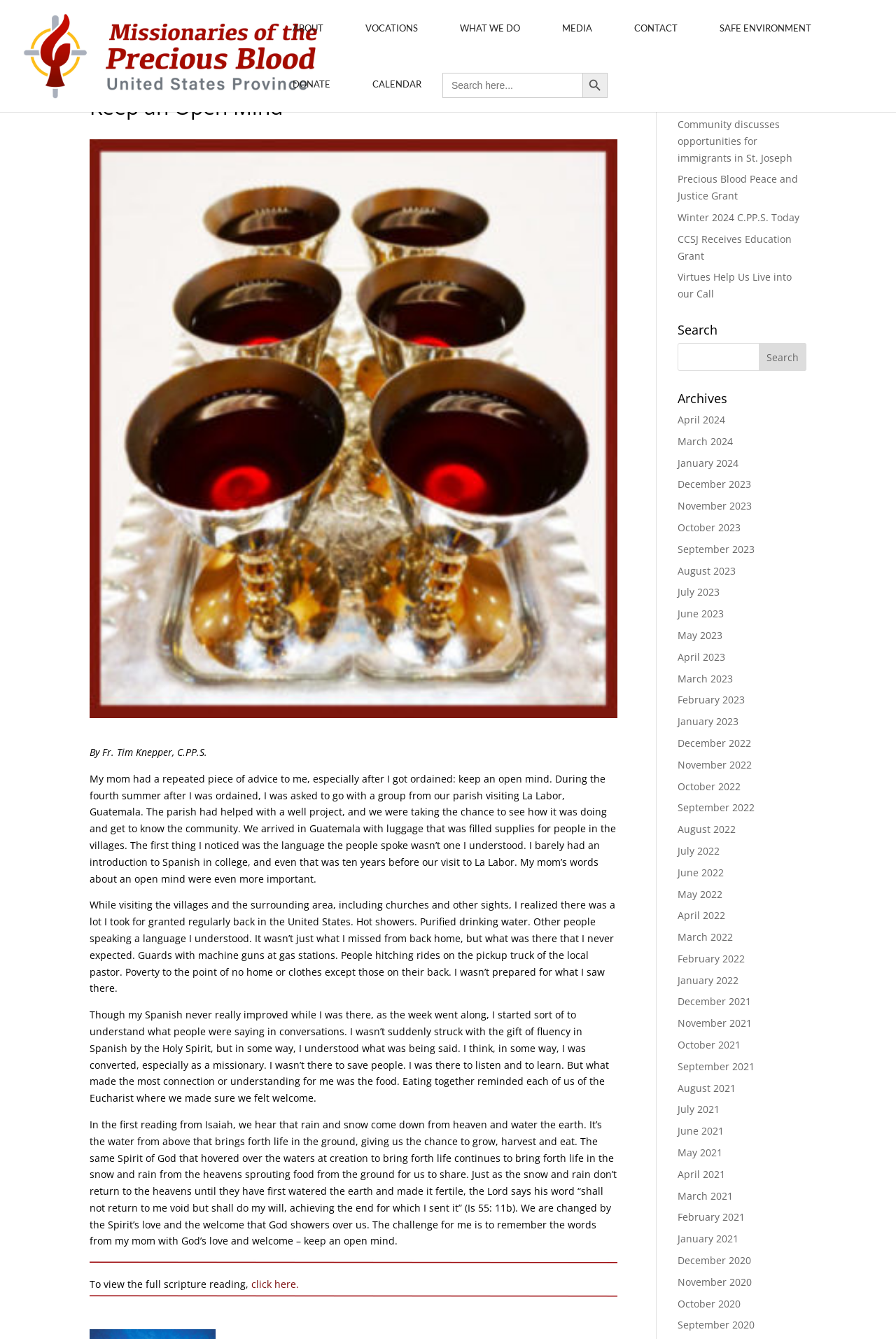What is the purpose of the search bar?
Please provide an in-depth and detailed response to the question.

The search bar is located at the top-right corner of the webpage, and it allows users to search for specific content within the website. This can be inferred from the presence of a search box and a search button.